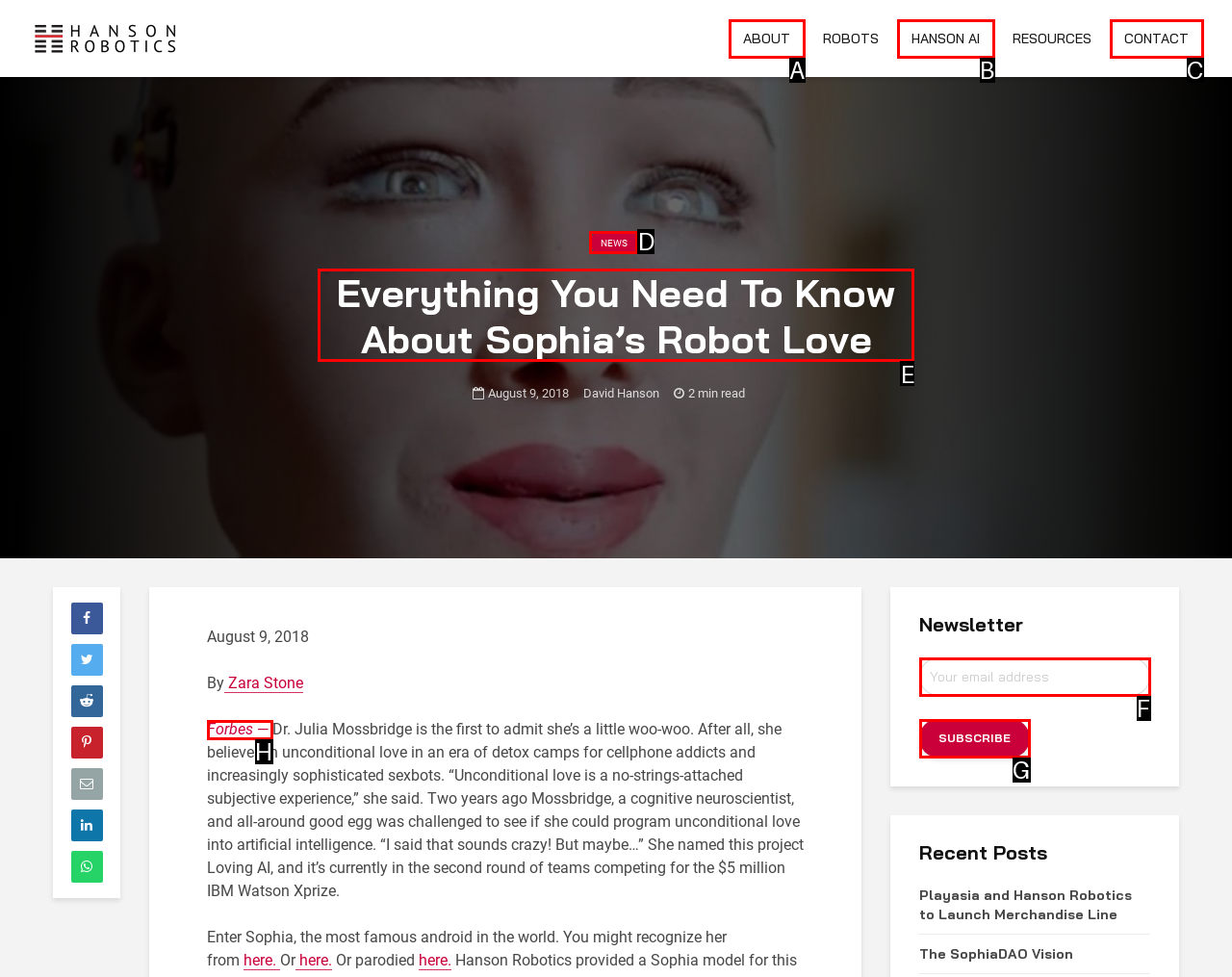Point out which HTML element you should click to fulfill the task: Read the news article.
Provide the option's letter from the given choices.

E